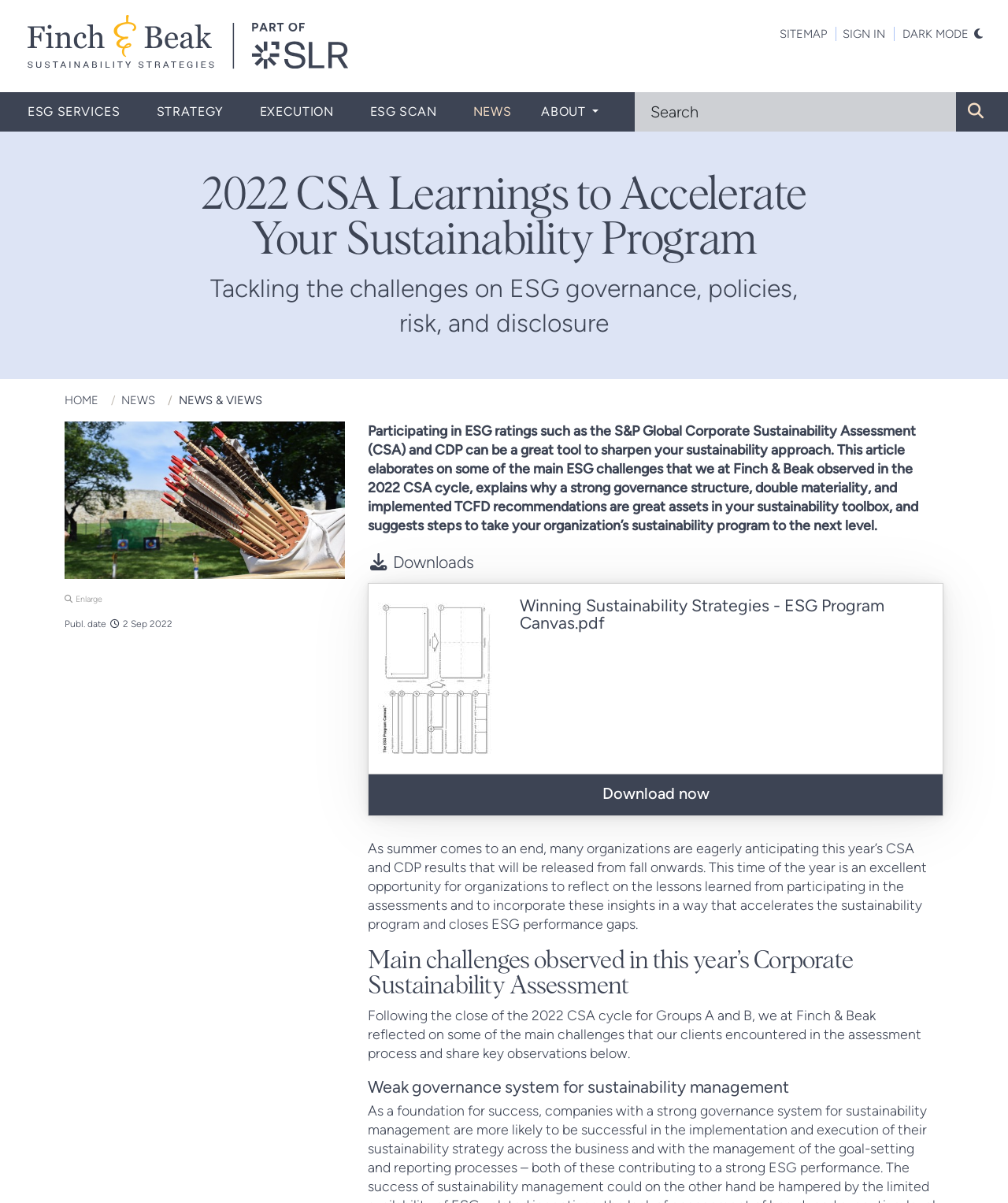Locate the bounding box coordinates of the area that needs to be clicked to fulfill the following instruction: "Go to ESG SCAN page". The coordinates should be in the format of four float numbers between 0 and 1, namely [left, top, right, bottom].

[0.367, 0.076, 0.453, 0.109]